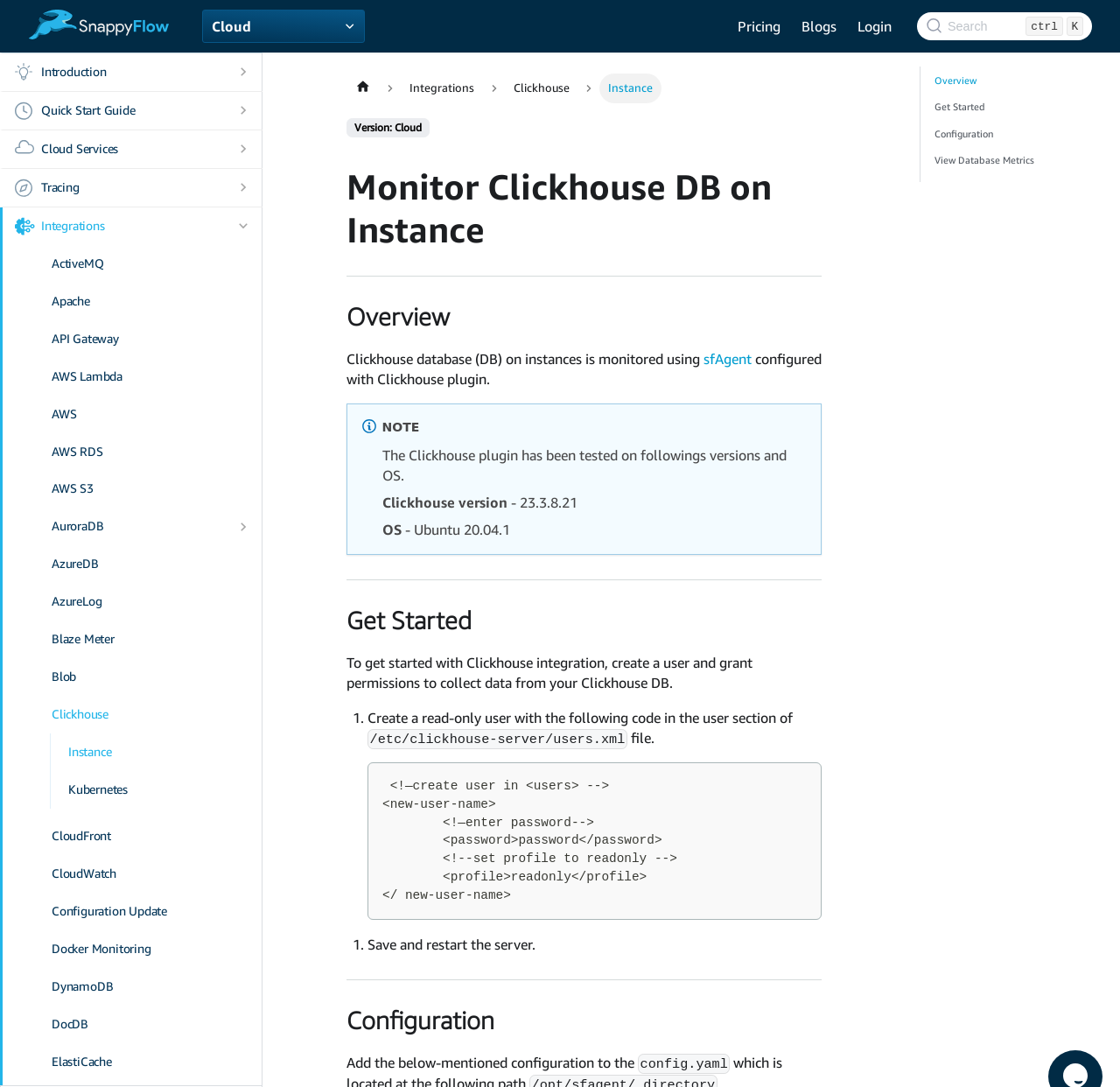What is the name of the database being monitored?
Please elaborate on the answer to the question with detailed information.

The webpage is about monitoring a Clickhouse database on an instance, as indicated by the heading 'Monitor Clickhouse DB on Instance' and the text 'Clickhouse database (DB) on instances is monitored using sfAgent configured with Clickhouse plugin.'